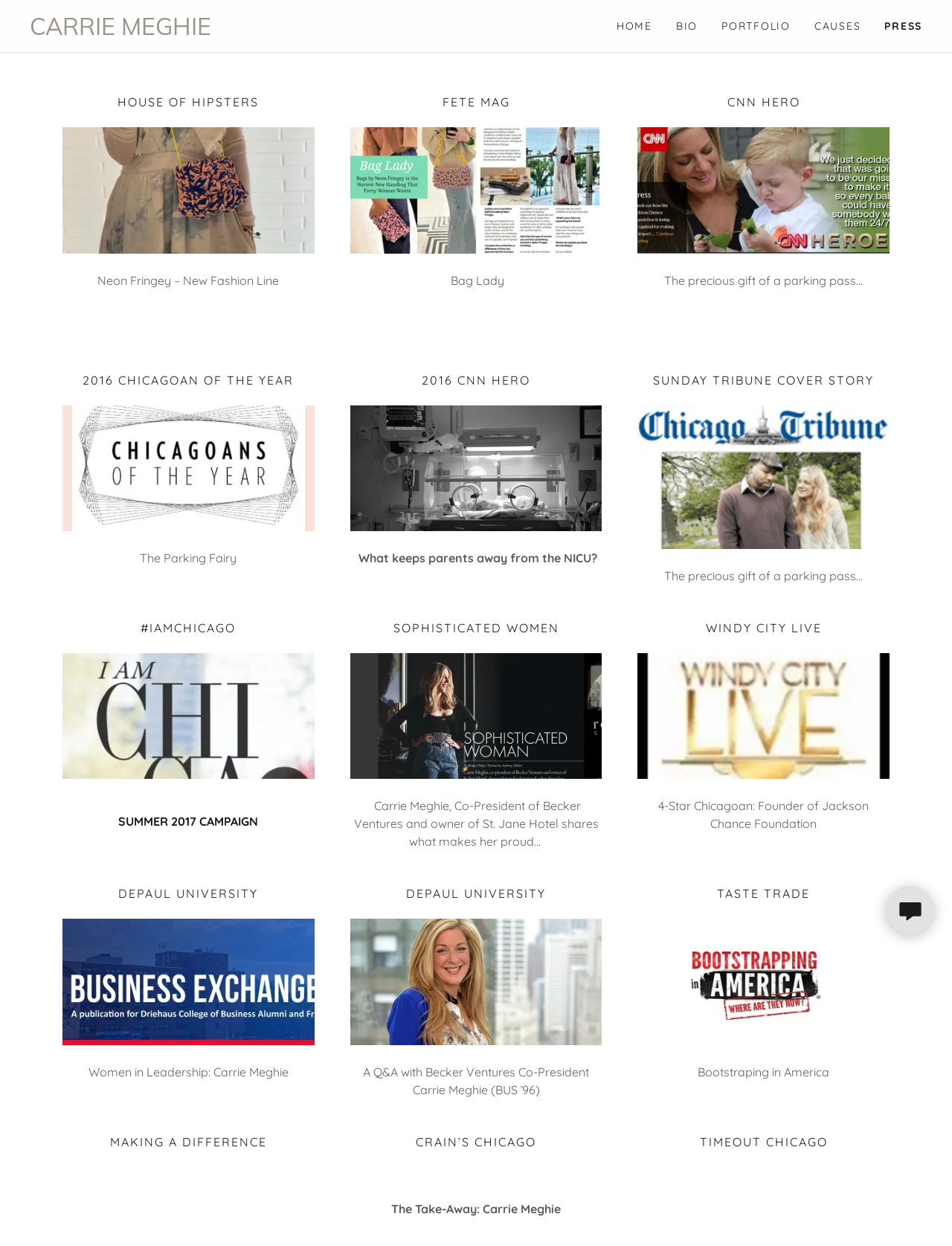With reference to the screenshot, provide a detailed response to the question below:
What is the theme of the webpage?

The webpage has multiple headings and links mentioning various news outlets and publications, indicating that the theme of the webpage is to showcase press coverage or media appearances of Carrie Meghie.